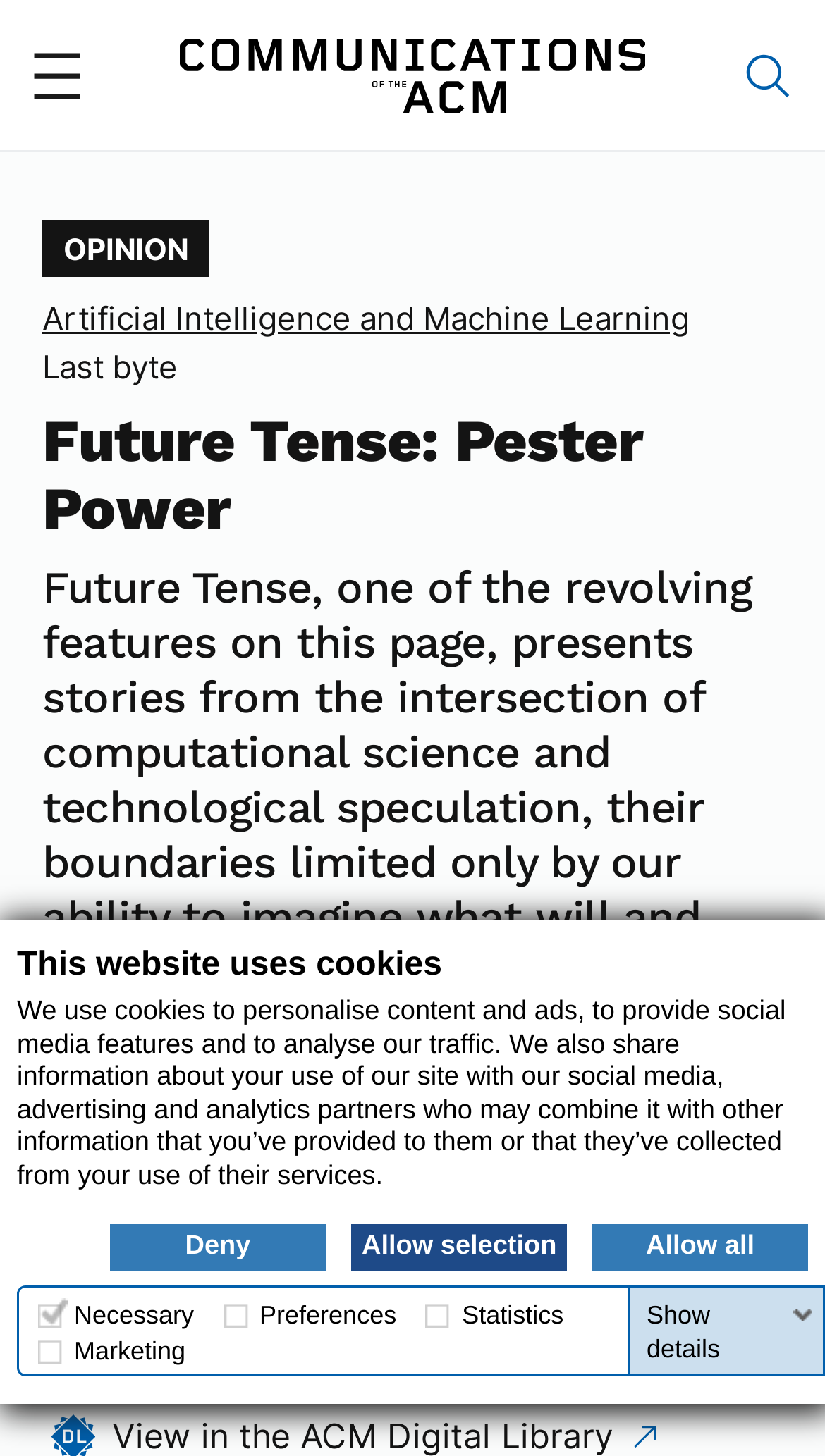Identify the main heading of the webpage and provide its text content.

Future Tense: Pester Power